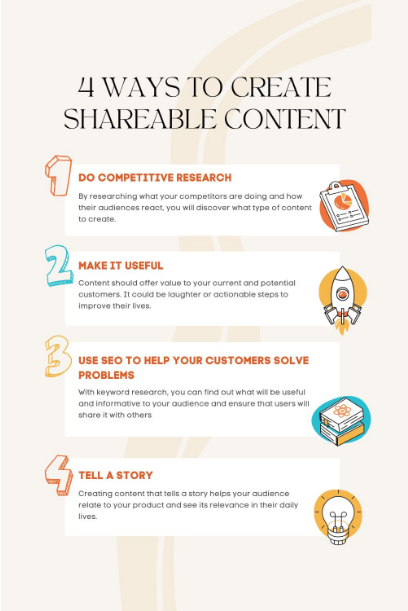Elaborate on the elements present in the image.

The image presents an infographic titled "4 Ways to Create Shareable Content." It outlines key strategies for generating content that resonates with audiences. The first point emphasizes the importance of **competitive research** to understand what others in your field are doing to engage their audiences. The second point suggests making content **useful**, which adds value to both current and potential customers. The third point highlights the use of **SEO** to help customers solve problems, recommending keyword research to tailor content that users will find beneficial and shareable. Lastly, the fourth point encourages creators to **tell a story**, as storytelling can help audiences connect with the content and see its relevance in their daily lives. The infographic incorporates colorful icons that visually represent each strategy, enhancing its appeal and clarity.